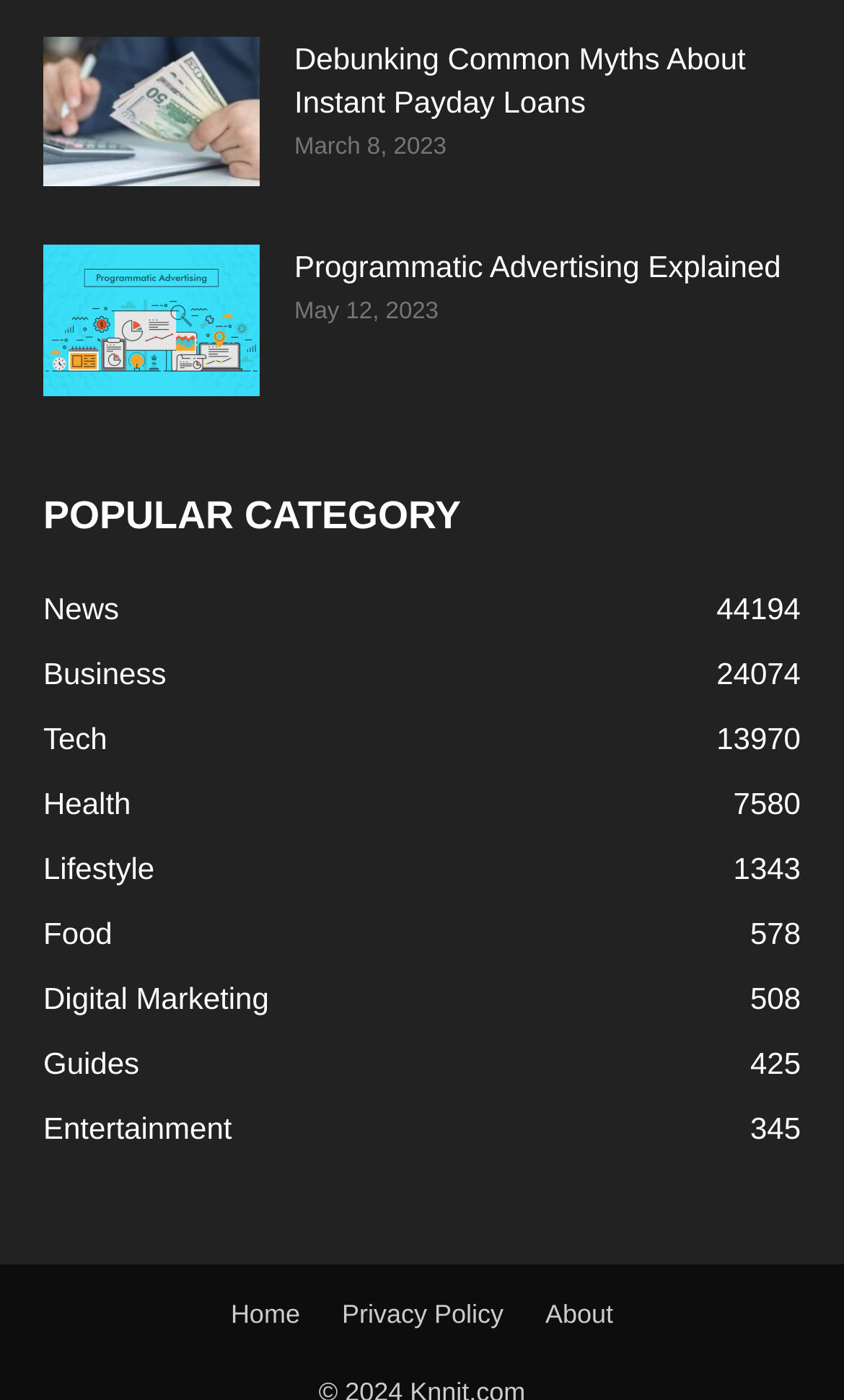Respond to the question below with a single word or phrase: What is the date of the 'Debunking Common Myths About Instant Payday Loans' article?

March 8, 2023